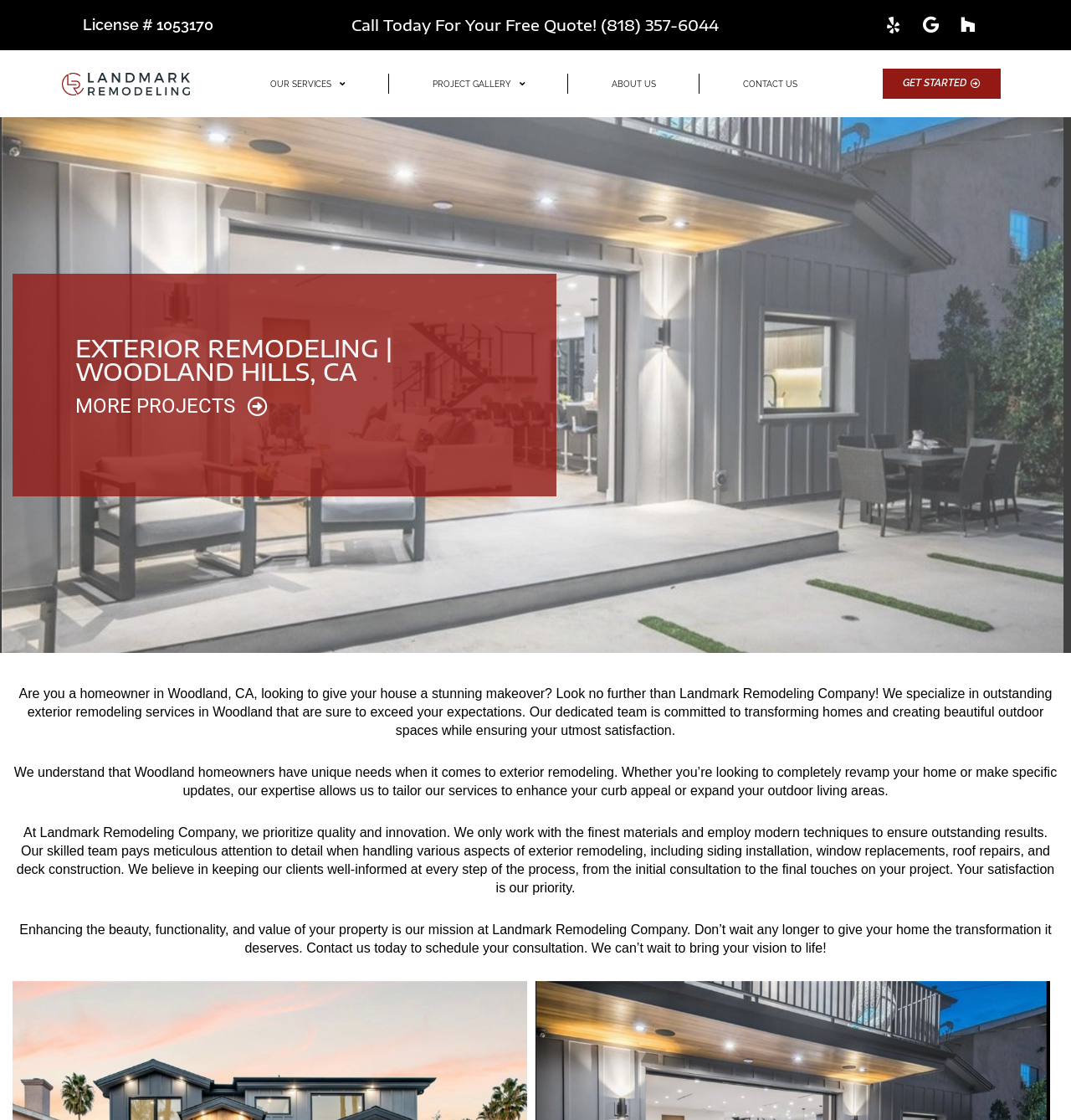What is the goal of Landmark Remodeling Company?
Based on the visual details in the image, please answer the question thoroughly.

The webpage states that the mission of Landmark Remodeling Company is to 'Enhancing the beauty, functionality, and value of your property', which implies that their goal is to improve the curb appeal and value of homes.